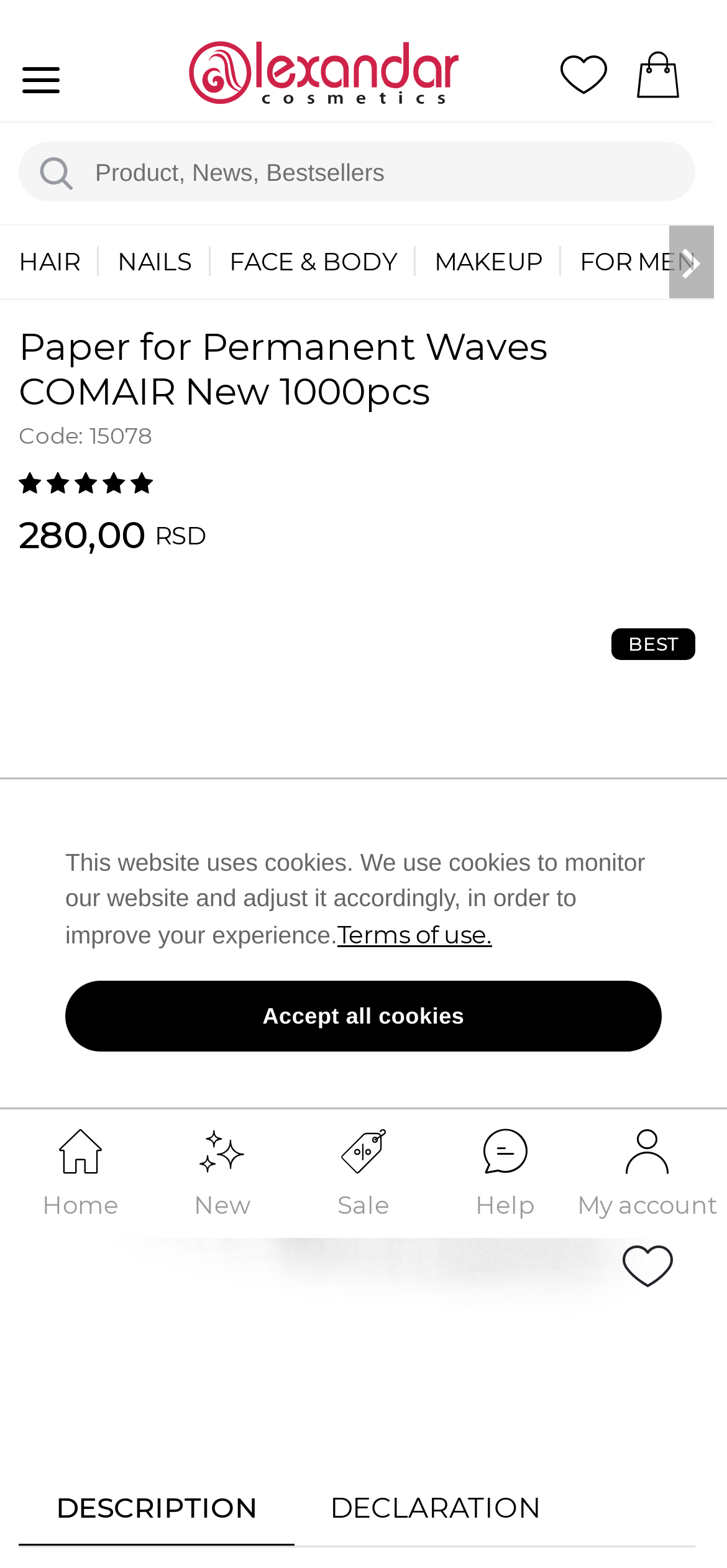Give the bounding box coordinates for the element described by: "Terms of use.".

[0.464, 0.586, 0.677, 0.605]